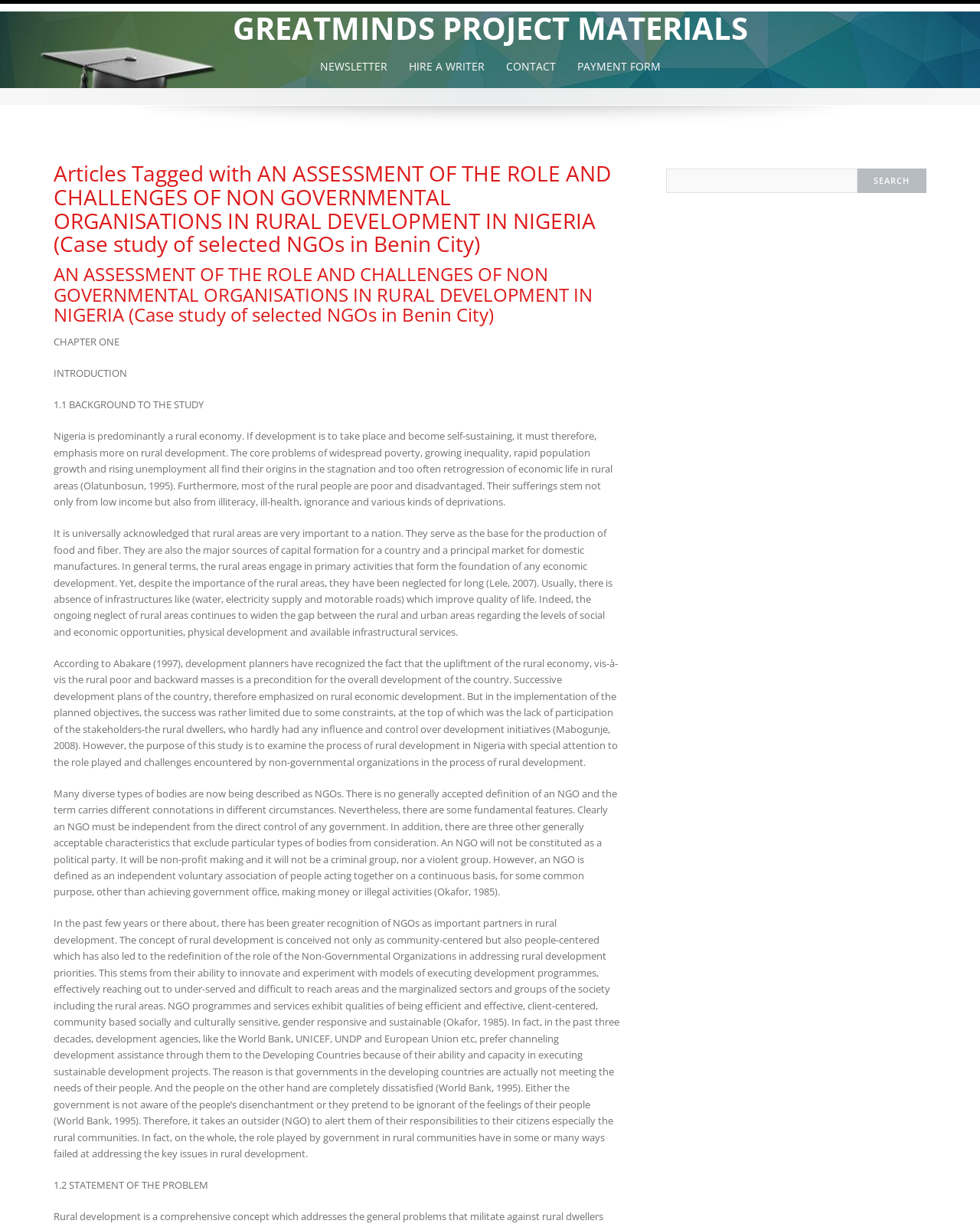Explain the features and main sections of the webpage comprehensively.

This webpage appears to be a research project or academic paper on the role and challenges of non-governmental organizations in rural development in Nigeria. At the top of the page, there is a heading that reads "GREATMINDS PROJECT MATERIALS" with a link to the same title. Below this, there are four links: "NEWSLETTER", "HIRE A WRITER", "CONTACT", and "PAYMENT FORM", which are likely navigation links for the website.

To the right of these links, there is a shadow image, which may be a decorative element or a logo. Below the links and the image, there is a heading that reads "Articles Tagged with AN ASSESSMENT OF THE ROLE AND CHALLENGES OF NON GOVERNMENTAL ORGANISATIONS IN RURAL DEVELOPMENT IN NIGERIA (Case study of selected NGOs in Benin City)". This heading is followed by a series of static text elements that appear to be the content of the research paper.

The text is organized into sections, with headings such as "CHAPTER ONE", "INTRODUCTION", "1.1 BACKGROUND TO THE STUDY", and "1.2 STATEMENT OF THE PROBLEM". The text discusses the importance of rural development in Nigeria, the role of non-governmental organizations in this process, and the challenges they face.

To the right of the text, there is a search box with a button labeled "Search". This search box is likely used to search for specific keywords or phrases within the research paper or the website as a whole.

Overall, the webpage appears to be a detailed academic paper or research project on the role of non-governmental organizations in rural development in Nigeria.